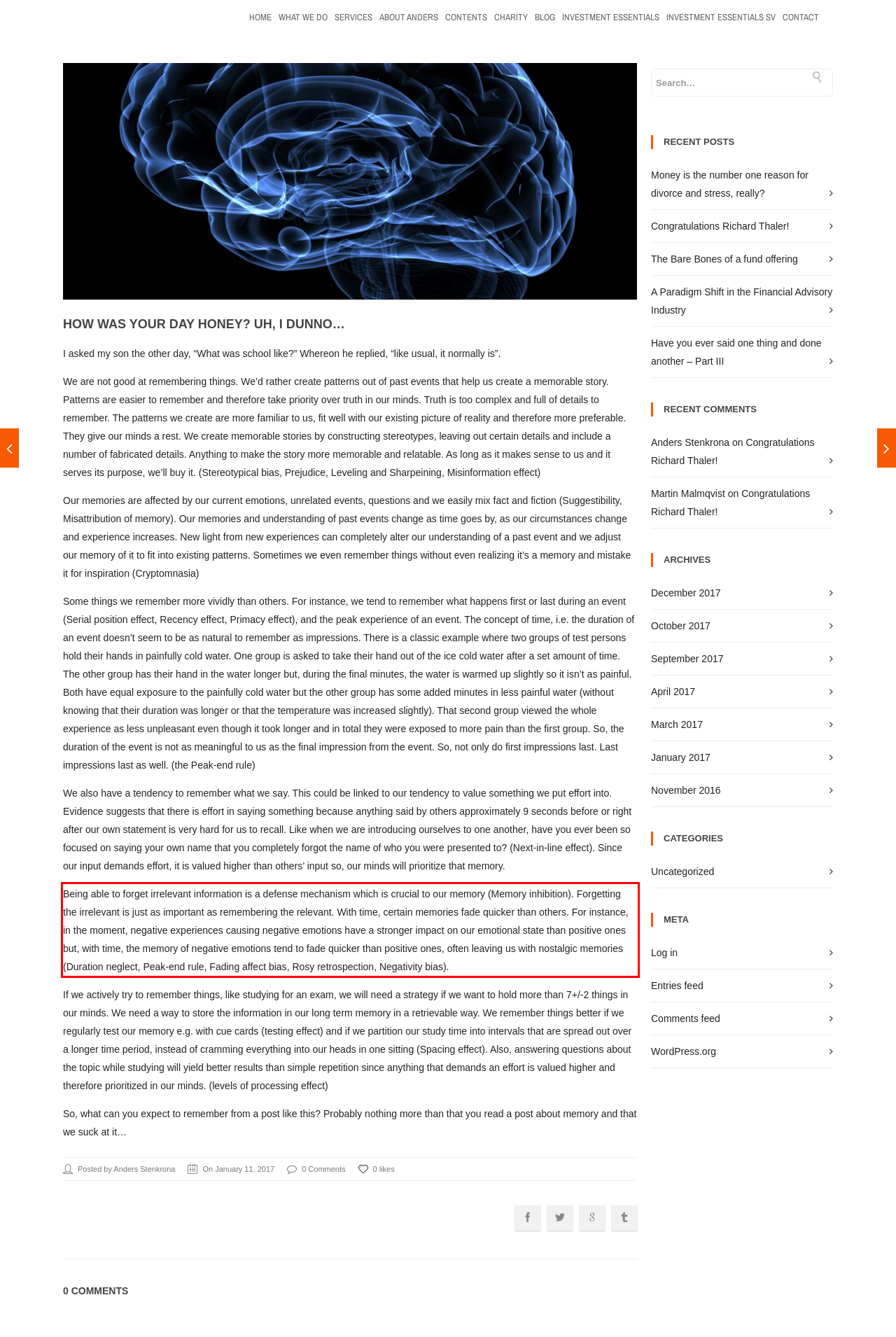You have a screenshot of a webpage with a red bounding box. Identify and extract the text content located inside the red bounding box.

Being able to forget irrelevant information is a defense mechanism which is crucial to our memory (Memory inhibition). Forgetting the irrelevant is just as important as remembering the relevant. With time, certain memories fade quicker than others. For instance, in the moment, negative experiences causing negative emotions have a stronger impact on our emotional state than positive ones but, with time, the memory of negative emotions tend to fade quicker than positive ones, often leaving us with nostalgic memories (Duration neglect, Peak-end rule, Fading affect bias, Rosy retrospection, Negativity bias).